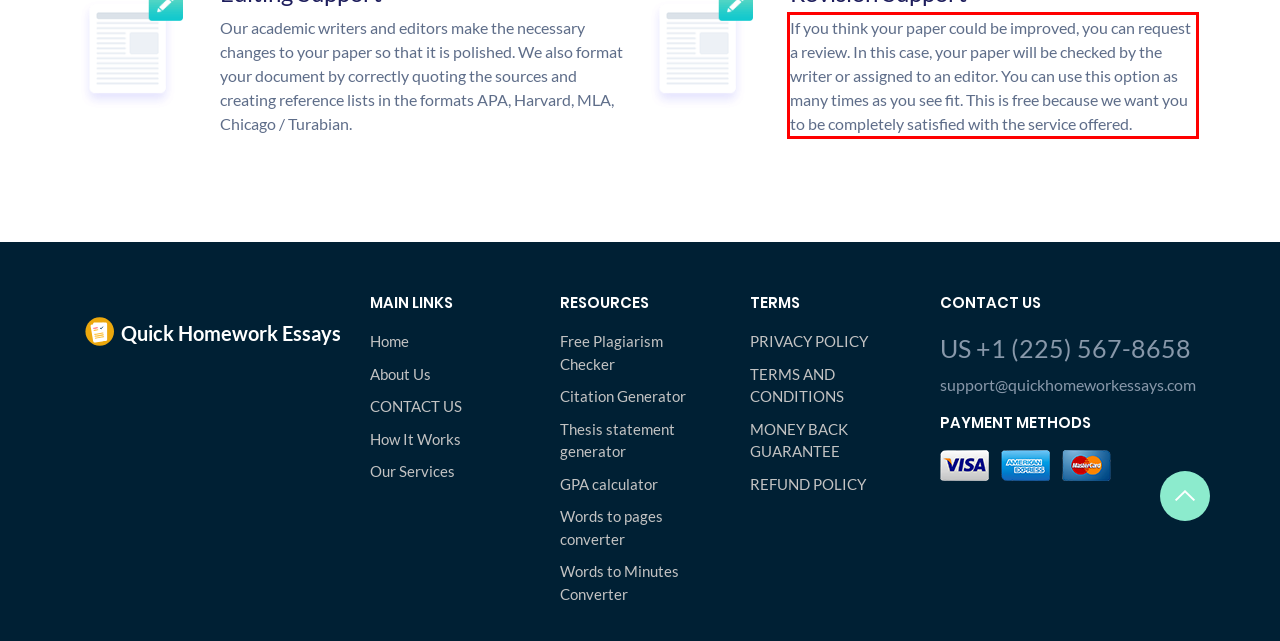Given the screenshot of a webpage, identify the red rectangle bounding box and recognize the text content inside it, generating the extracted text.

If you think your paper could be improved, you can request a review. In this case, your paper will be checked by the writer or assigned to an editor. You can use this option as many times as you see fit. This is free because we want you to be completely satisfied with the service offered.